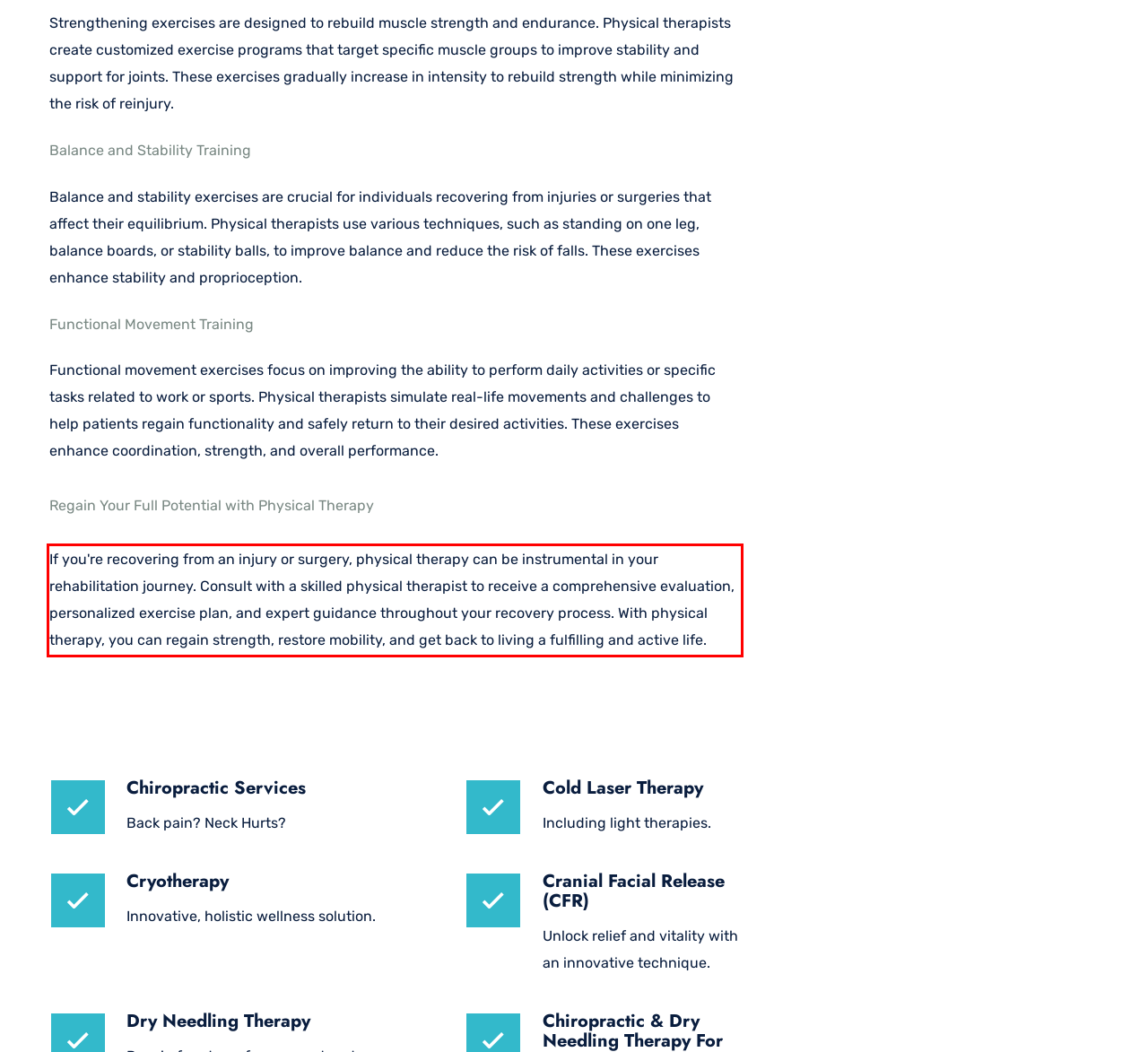Using the provided screenshot of a webpage, recognize the text inside the red rectangle bounding box by performing OCR.

If you're recovering from an injury or surgery, physical therapy can be instrumental in your rehabilitation journey. Consult with a skilled physical therapist to receive a comprehensive evaluation, personalized exercise plan, and expert guidance throughout your recovery process. With physical therapy, you can regain strength, restore mobility, and get back to living a fulfilling and active life.